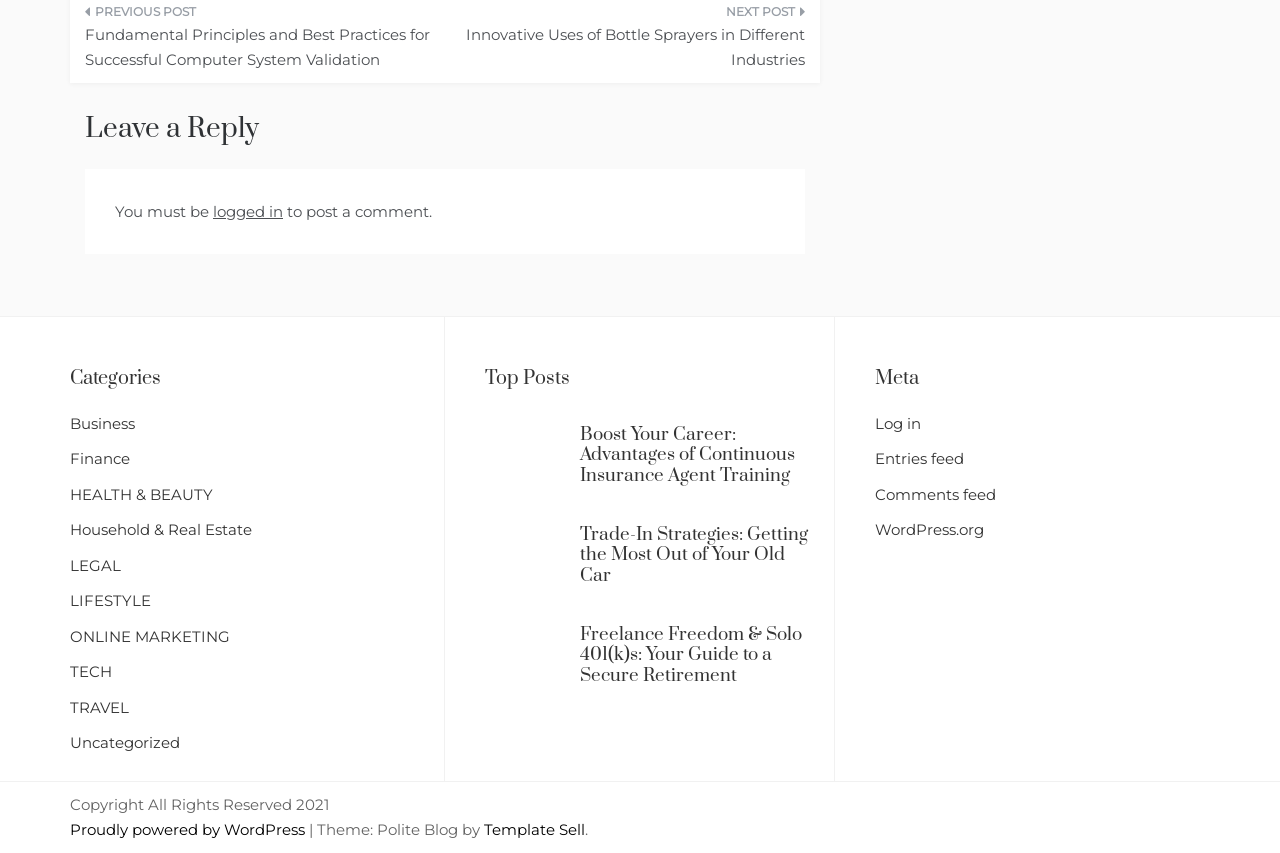What is the copyright year mentioned at the bottom of the webpage?
Using the image provided, answer with just one word or phrase.

2021